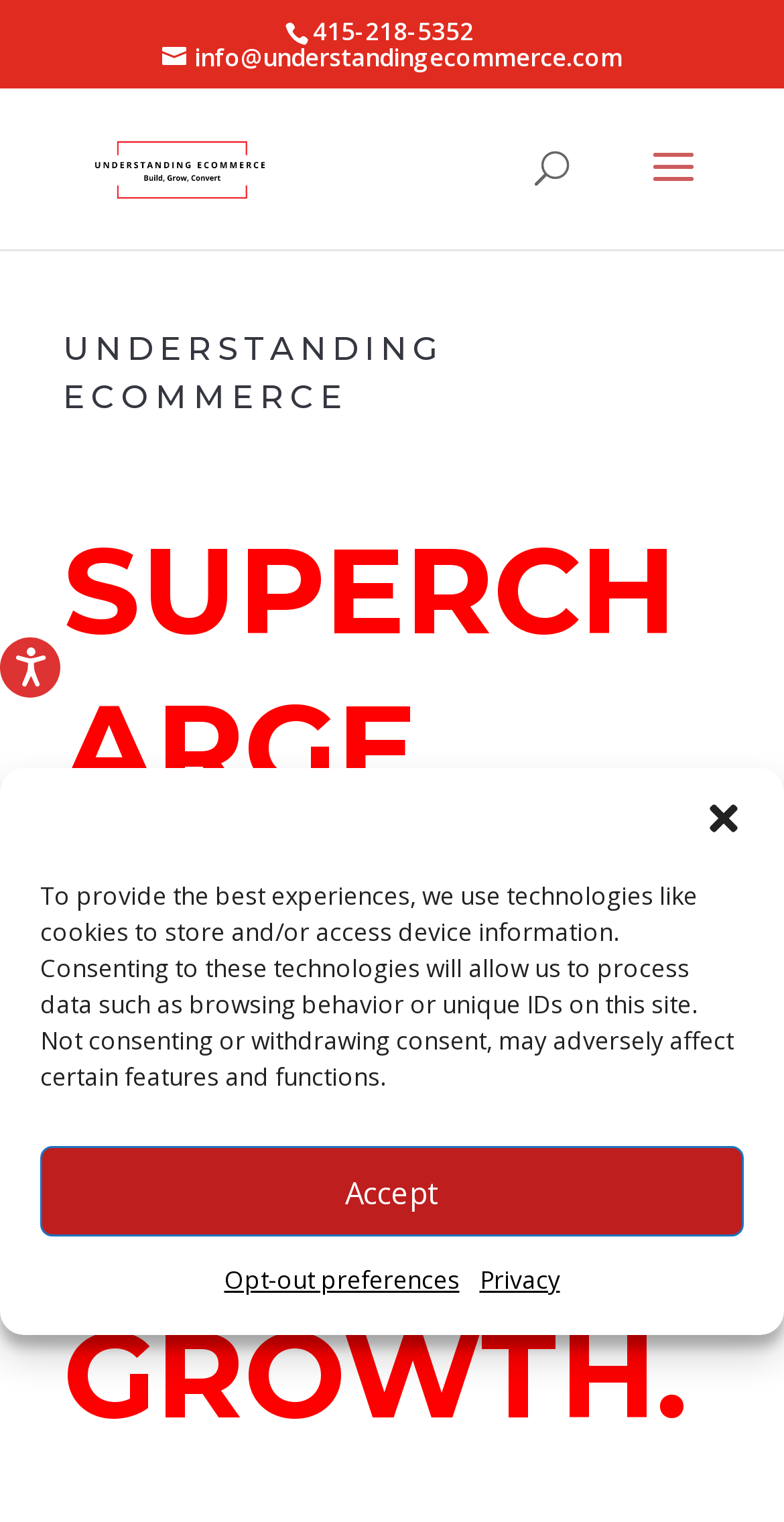What is the email address on the webpage?
Refer to the image and provide a concise answer in one word or phrase.

info@understandingecommerce.com